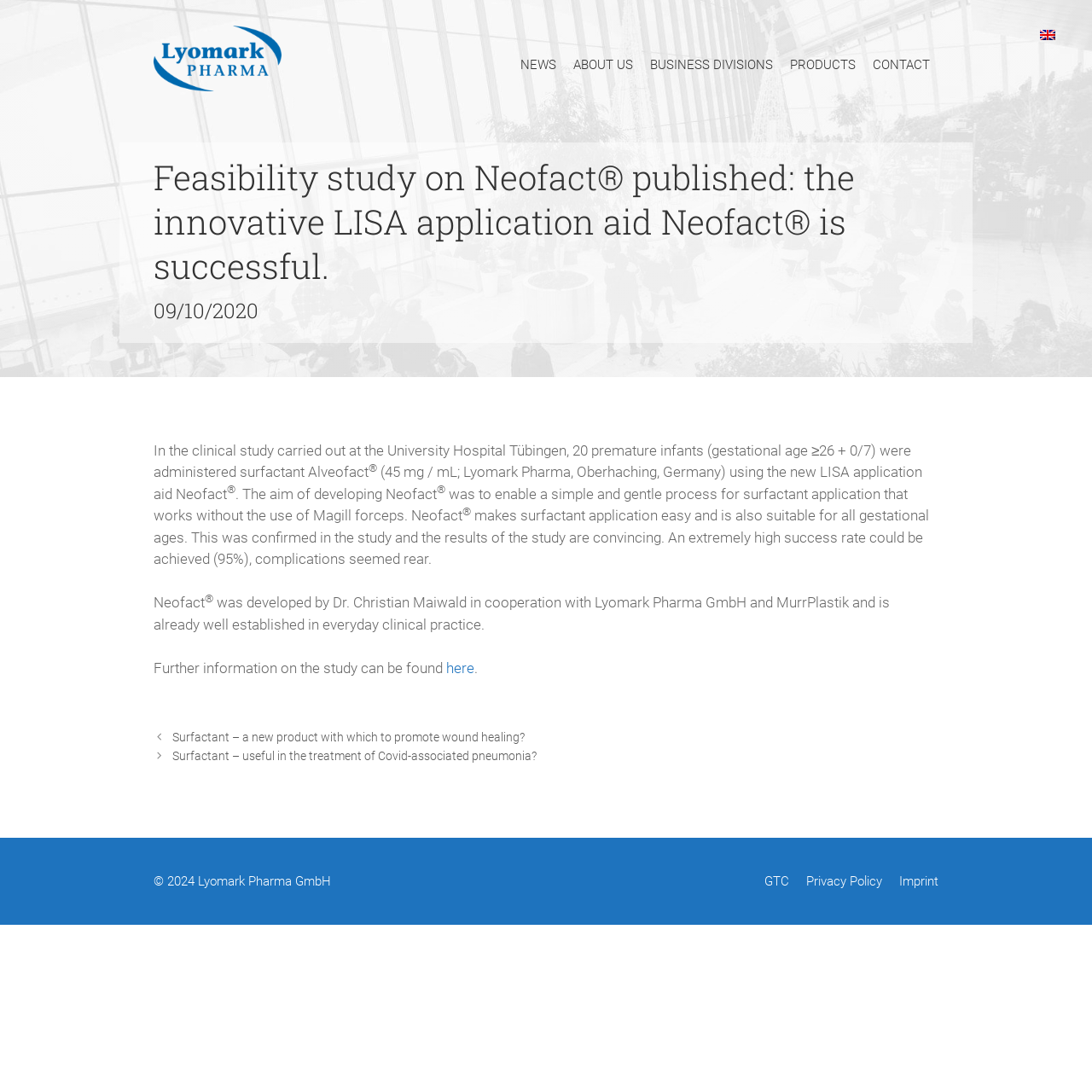Provide the bounding box coordinates of the HTML element described by the text: "Contact". The coordinates should be in the format [left, top, right, bottom] with values between 0 and 1.

[0.791, 0.047, 0.859, 0.072]